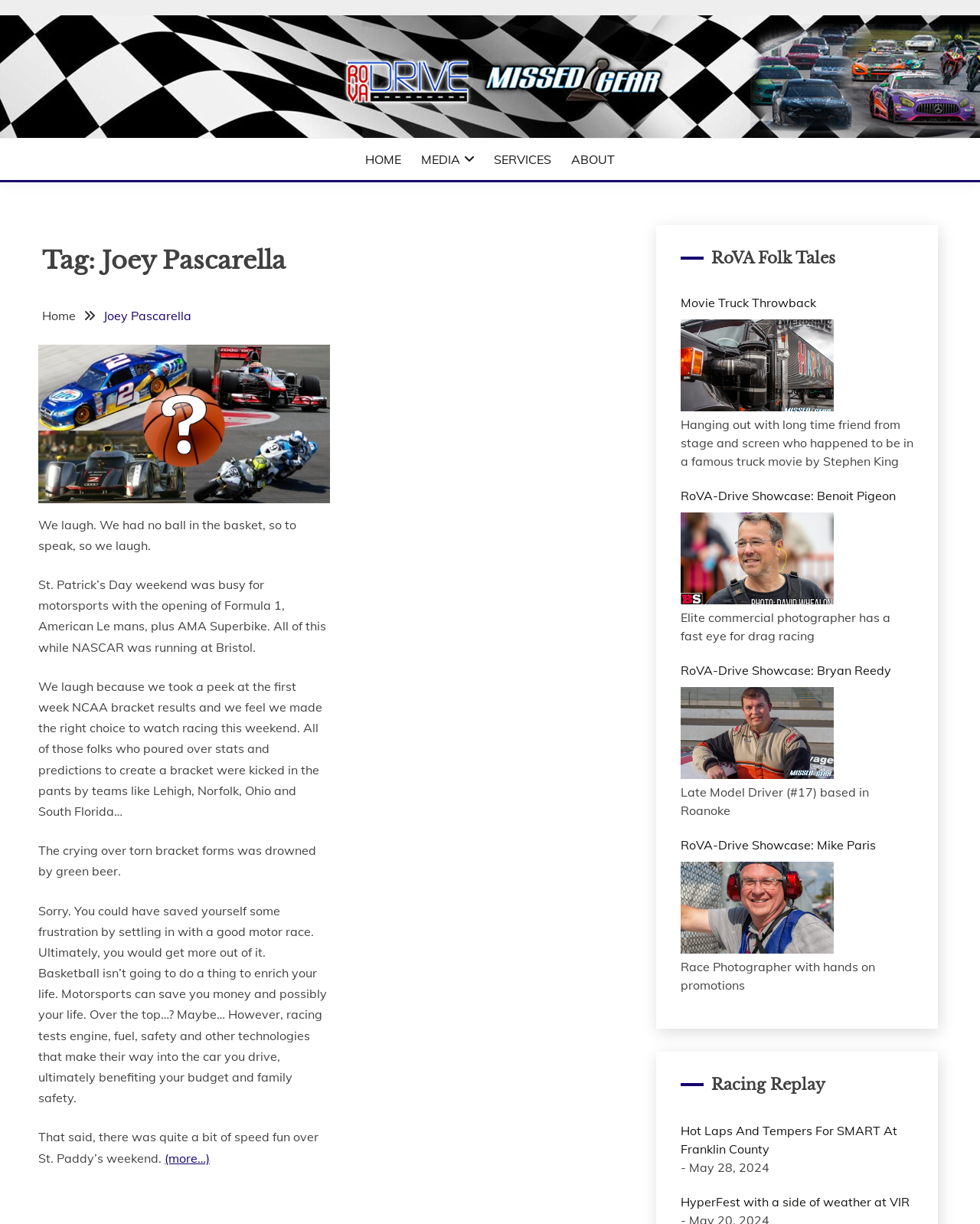What is the title or heading displayed on the webpage?

Tag: Joey Pascarella